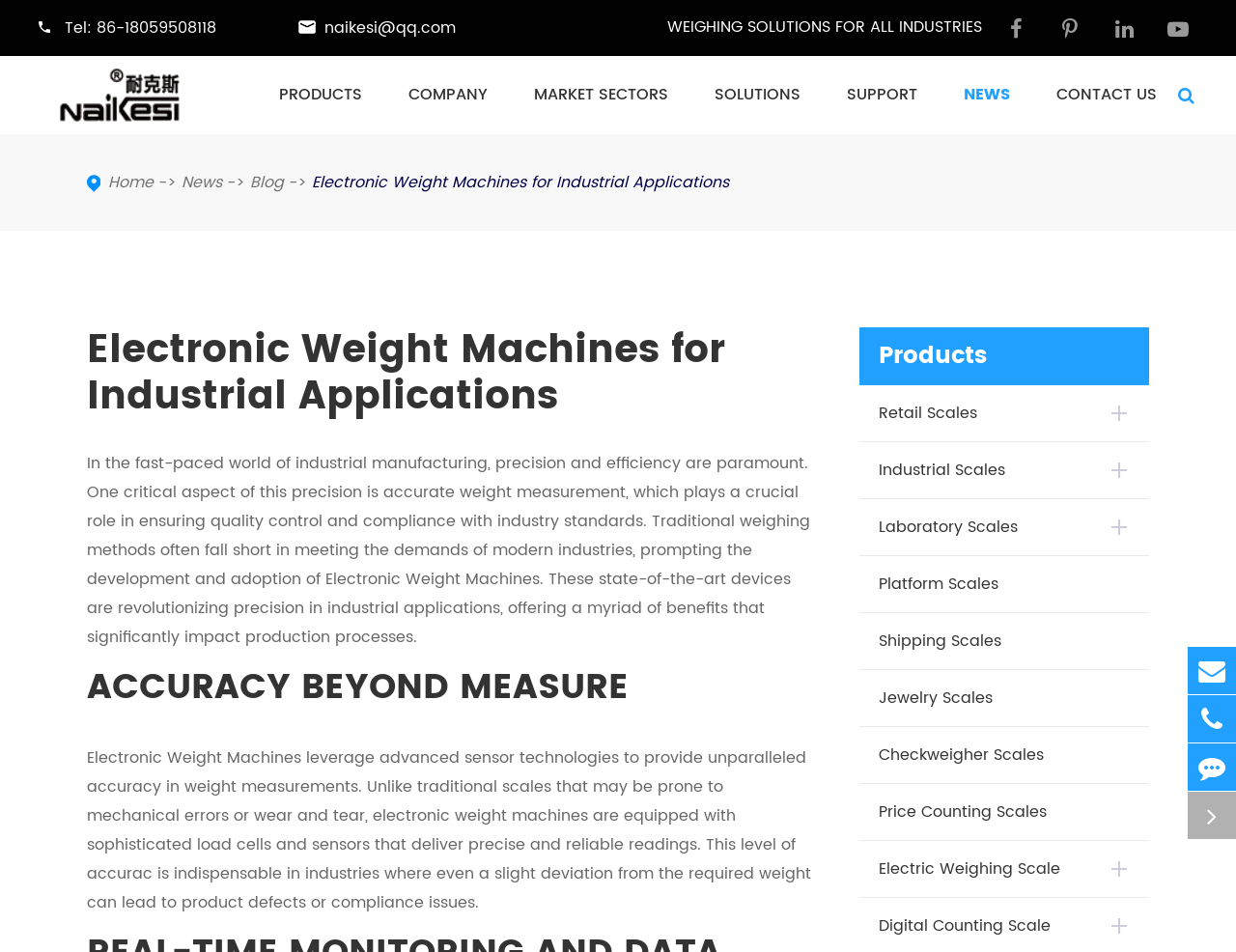Kindly determine the bounding box coordinates of the area that needs to be clicked to fulfill this instruction: "Search for products".

[0.031, 0.141, 0.969, 0.168]